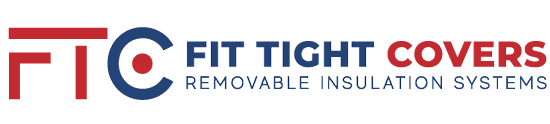Please provide a one-word or phrase answer to the question: 
What is the tagline of Fit Tight Covers?

REMOVABLE INSULATION SYSTEMS